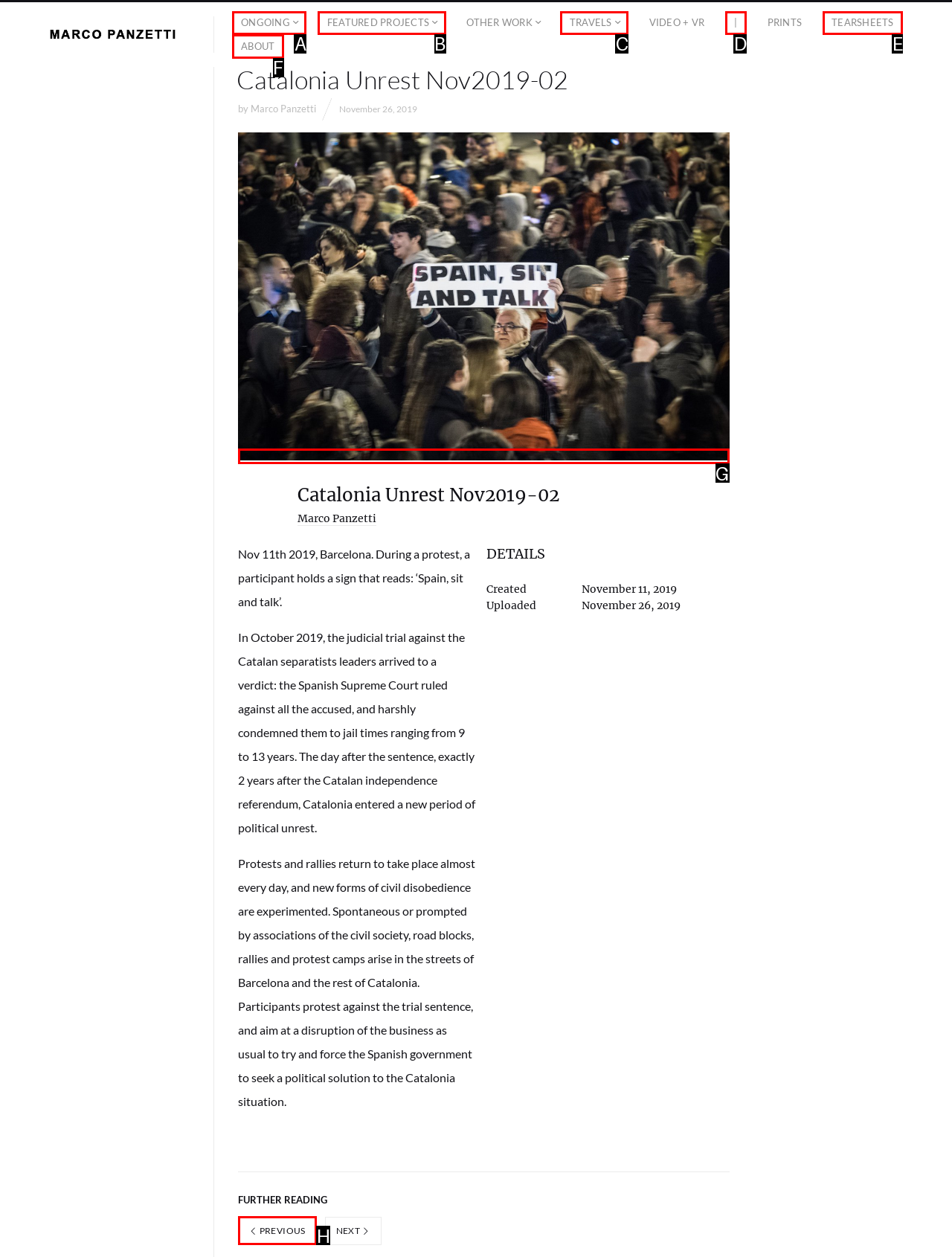Identify the correct UI element to click to follow this instruction: read about Catalonia Unrest Nov2019-02
Respond with the letter of the appropriate choice from the displayed options.

G